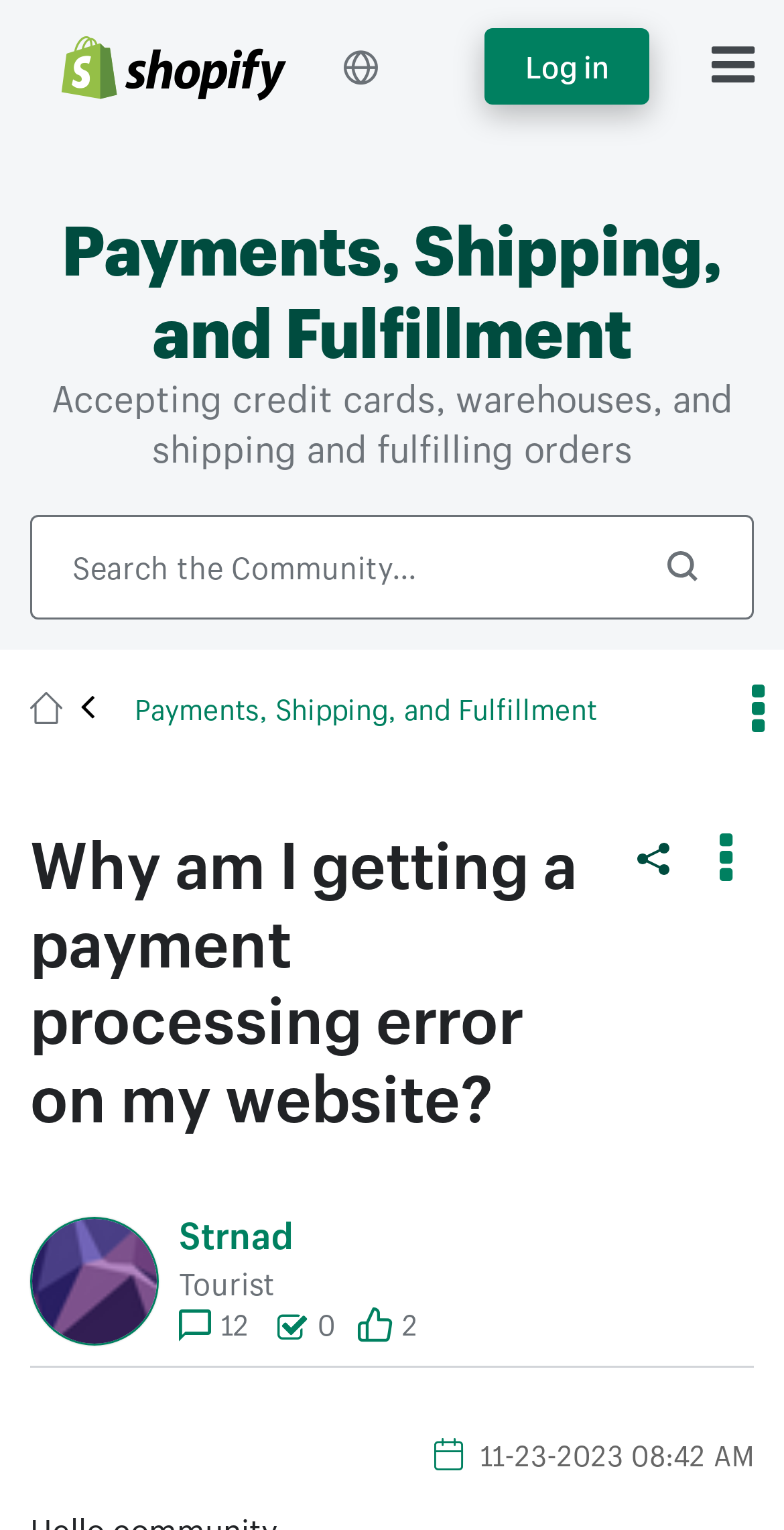What is the purpose of the 'Search' button?
Provide a comprehensive and detailed answer to the question.

The 'Search' button is likely used to search for topics or discussions within the community, as it is placed prominently at the top of the webpage and has a corresponding text input field.